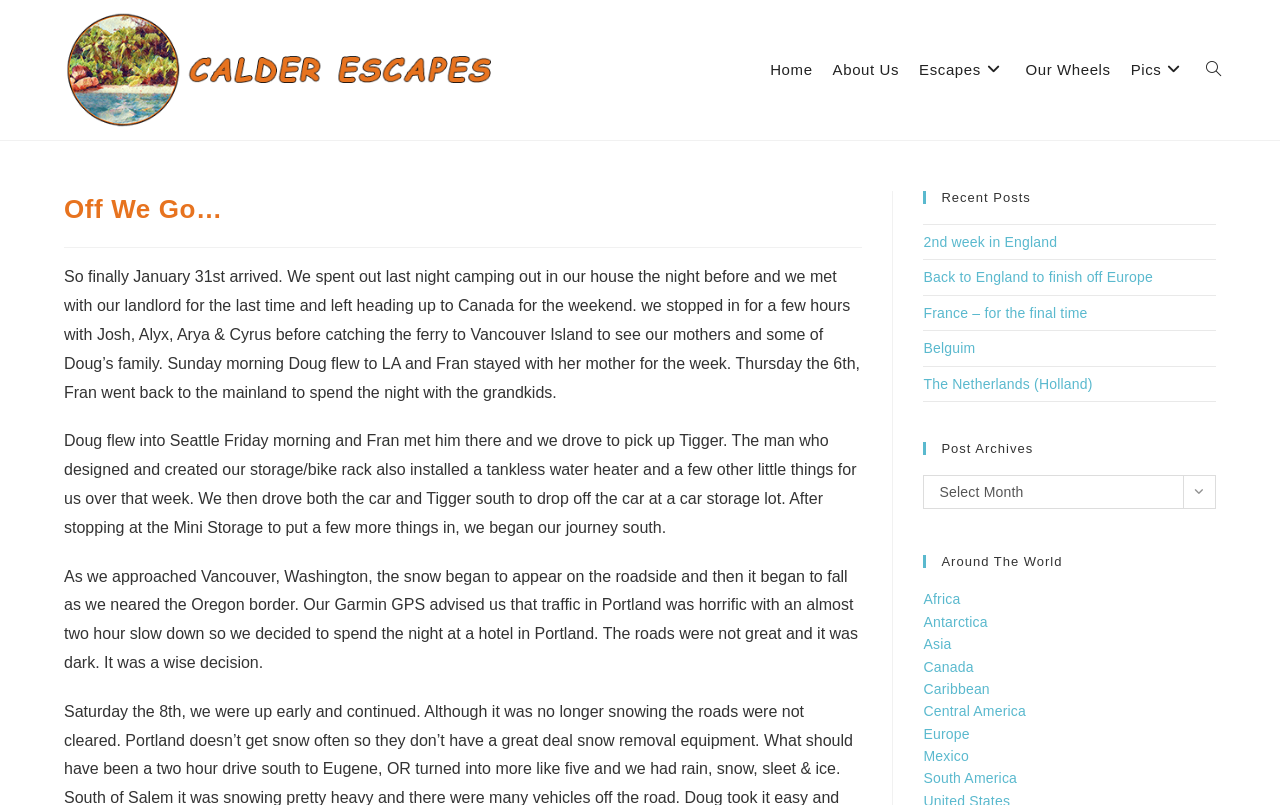Explain the contents of the webpage comprehensively.

The webpage is titled "Off We Go… – Calder Escapes" and features a logo of Calder Escapes at the top left corner. Below the logo, there is a navigation menu with links to "Home", "About Us", "Escapes", "Our Wheels", "Pics", and "Toggle website search" from left to right.

The main content of the webpage is divided into two sections. The left section contains a series of paragraphs describing a journey, starting from January 31st, when the authors left their house and met with their landlord for the last time. The text continues to describe their trip to Canada, meeting with family and friends, and eventually driving south.

On the right side of the webpage, there are several sections. At the top, there is a heading "Recent Posts" followed by links to four recent blog posts. Below that, there is a heading "Post Archives" with a dropdown menu to select a month. Further down, there is a heading "Around The World" with links to different continents and regions, including Africa, Antarctica, Asia, Canada, and more.

Overall, the webpage appears to be a travel blog, with the main content describing the authors' journey and the right sidebar providing links to recent posts, archives, and different regions of the world.